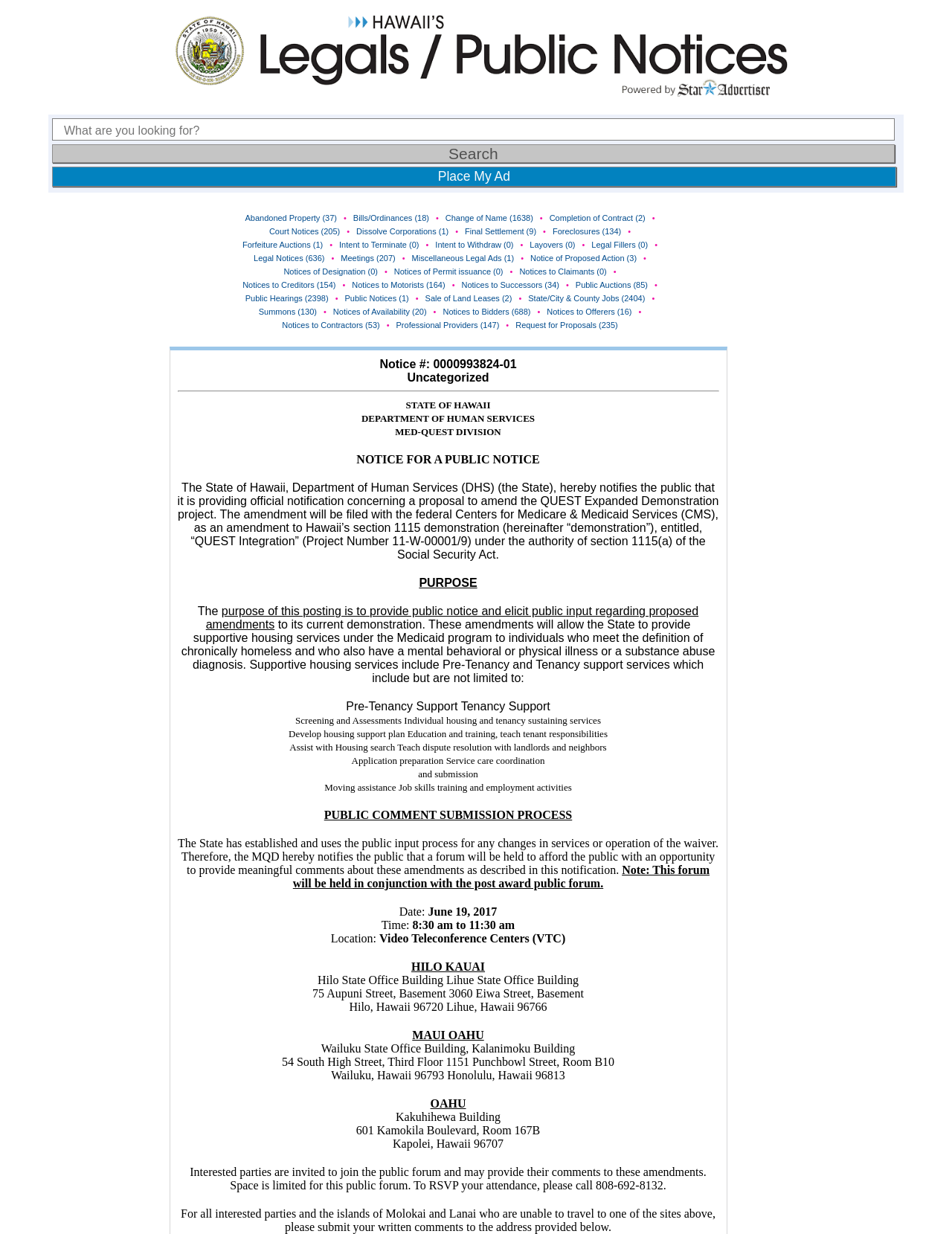What is the purpose of this public notice?
Provide an in-depth and detailed explanation in response to the question.

The purpose of this public notice is to provide public input regarding proposed amendments to the QUEST Expanded Demonstration project, as stated in the 'PURPOSE' section of the notice.